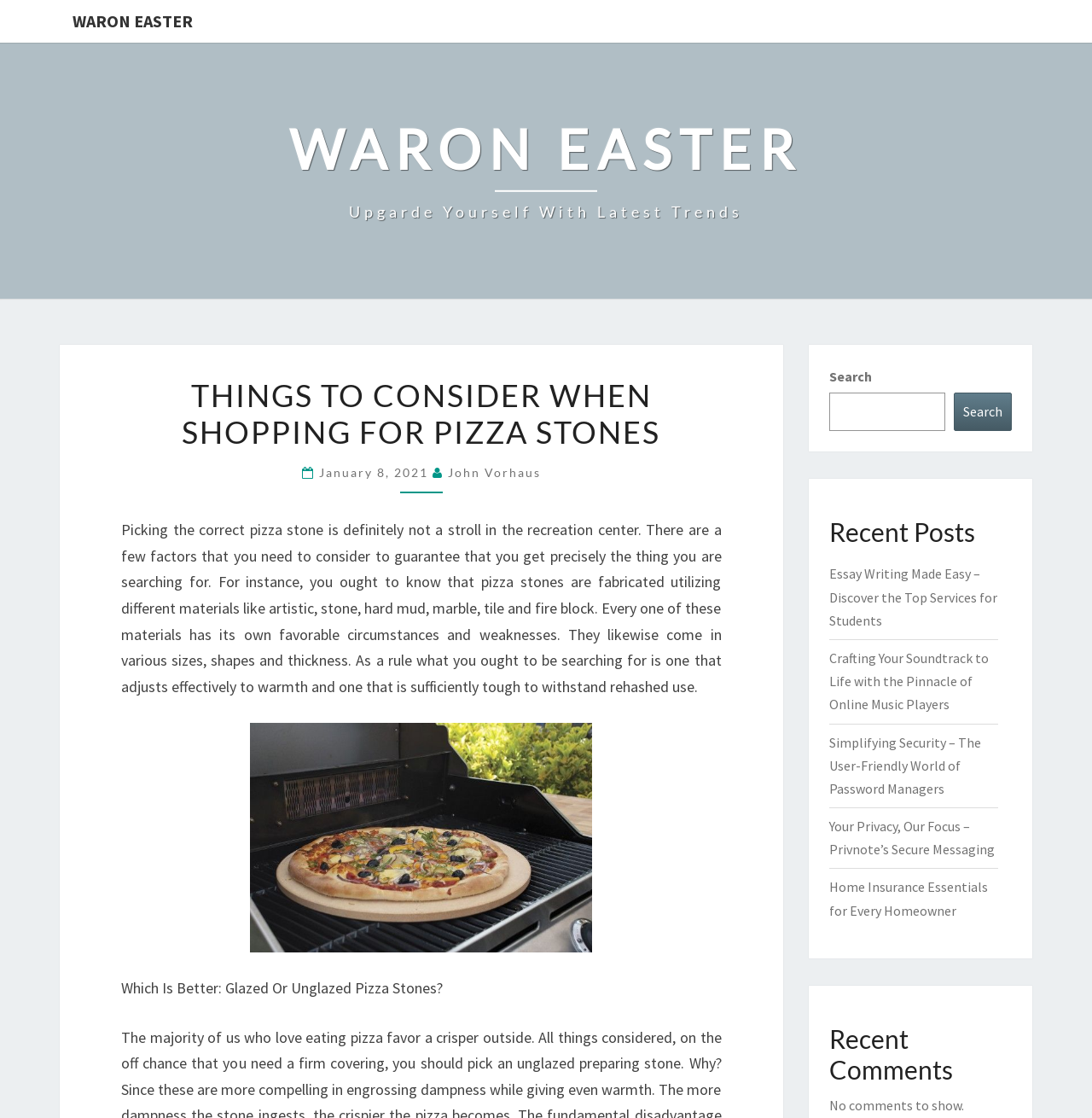Find the bounding box coordinates of the UI element according to this description: "John Vorhaus".

[0.41, 0.416, 0.495, 0.429]